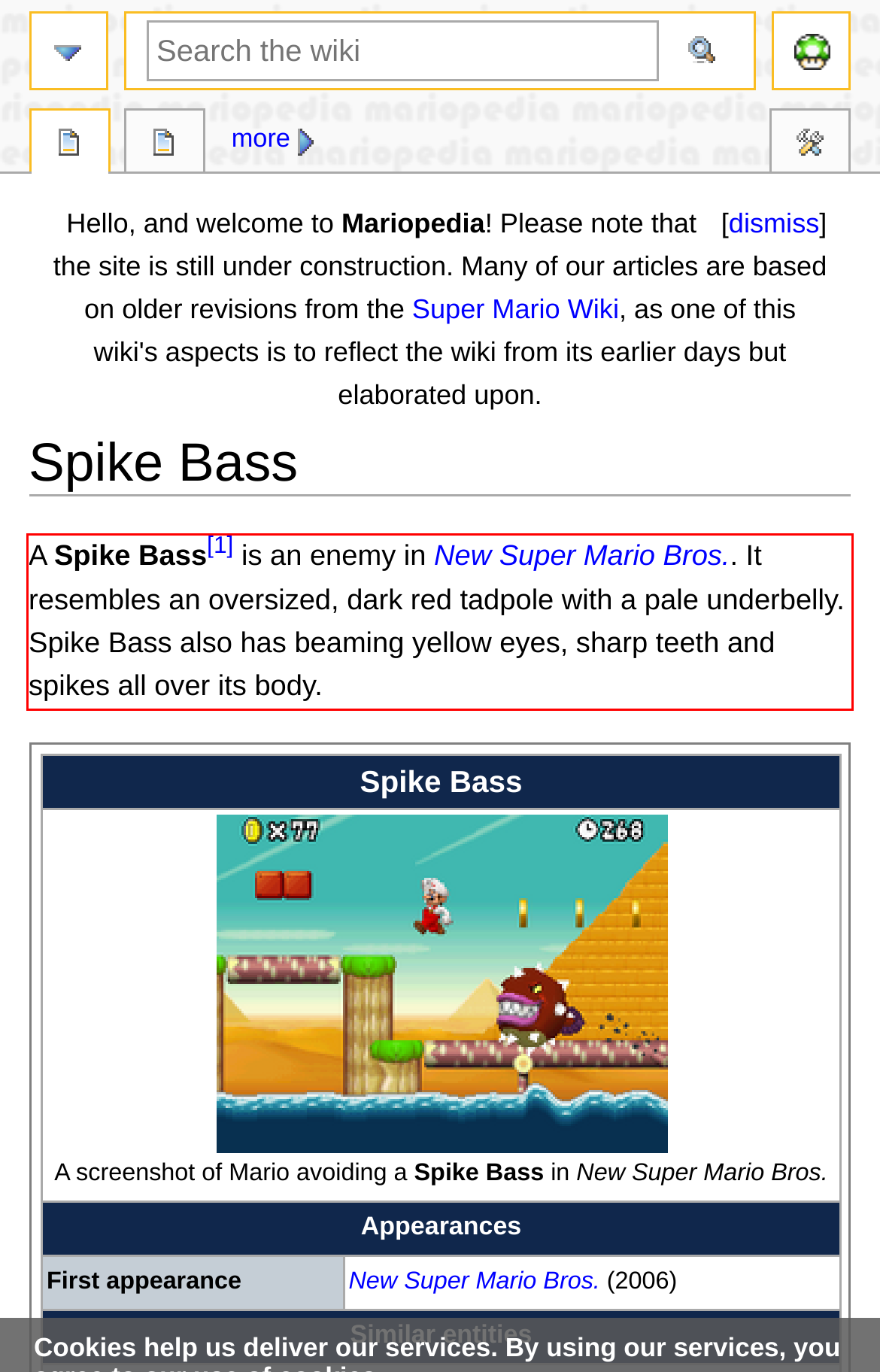Using the provided screenshot of a webpage, recognize and generate the text found within the red rectangle bounding box.

A Spike Bass[1] is an enemy in New Super Mario Bros.. It resembles an oversized, dark red tadpole with a pale underbelly. Spike Bass also has beaming yellow eyes, sharp teeth and spikes all over its body.